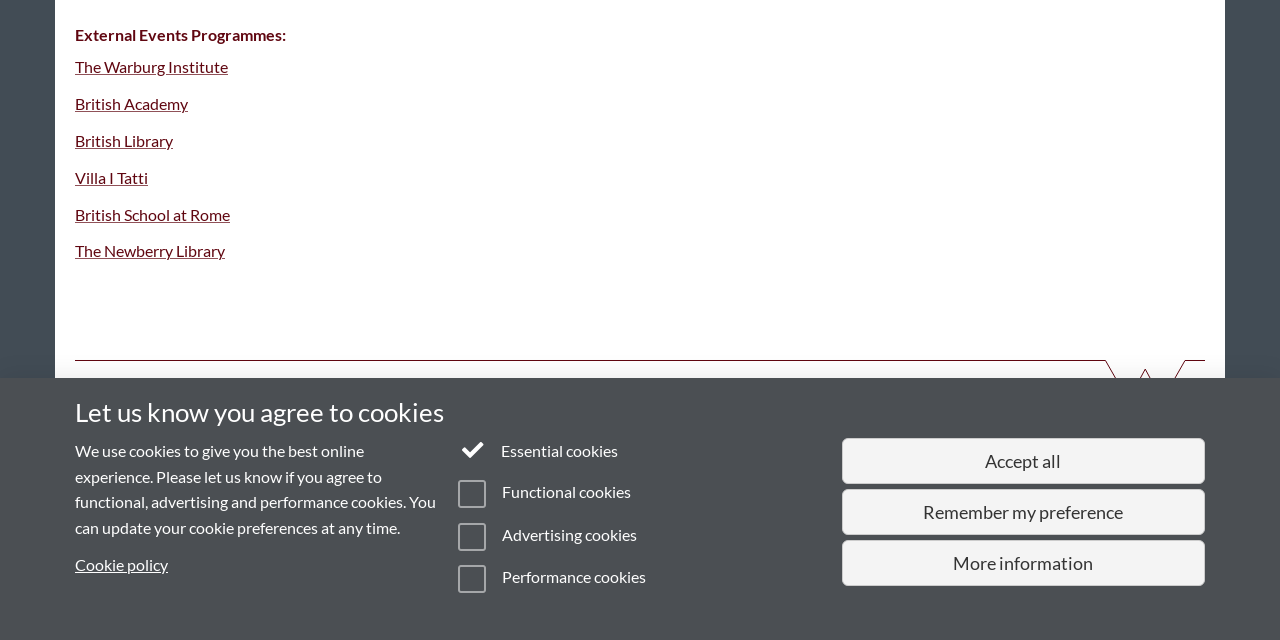Locate the UI element described as follows: "British Academy". Return the bounding box coordinates as four float numbers between 0 and 1 in the order [left, top, right, bottom].

[0.059, 0.147, 0.147, 0.177]